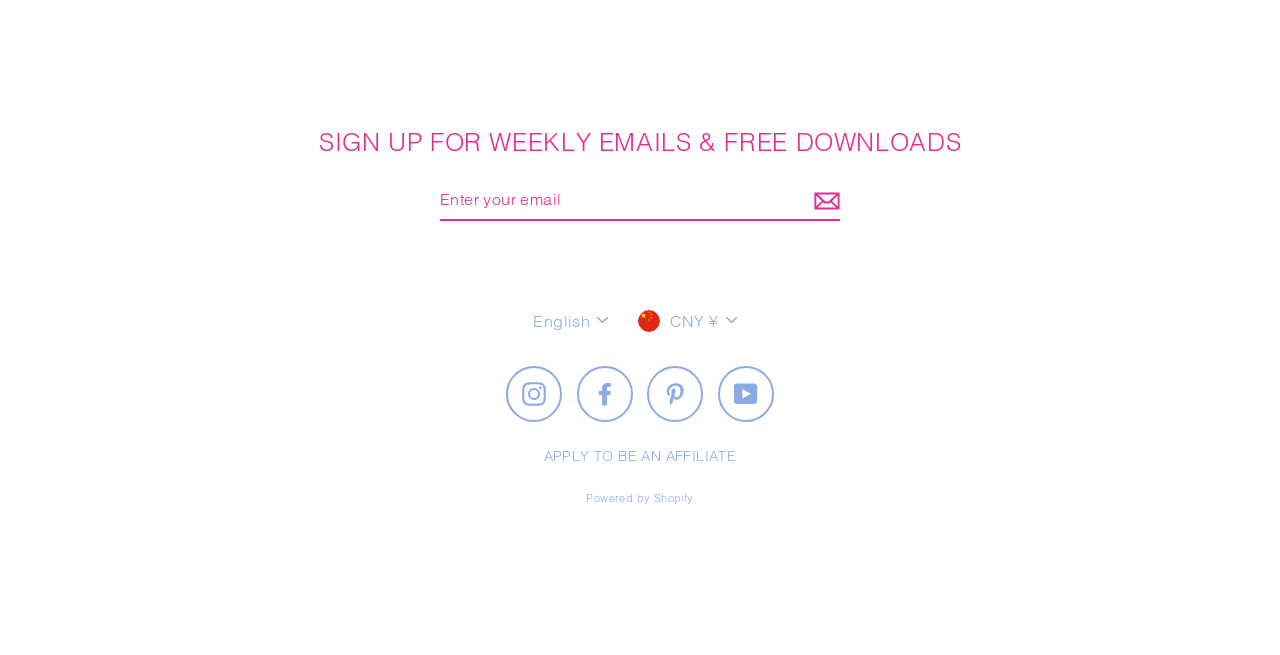Locate the bounding box coordinates of the element I should click to achieve the following instruction: "Choose CNY ¥ as currency".

[0.499, 0.459, 0.583, 0.52]